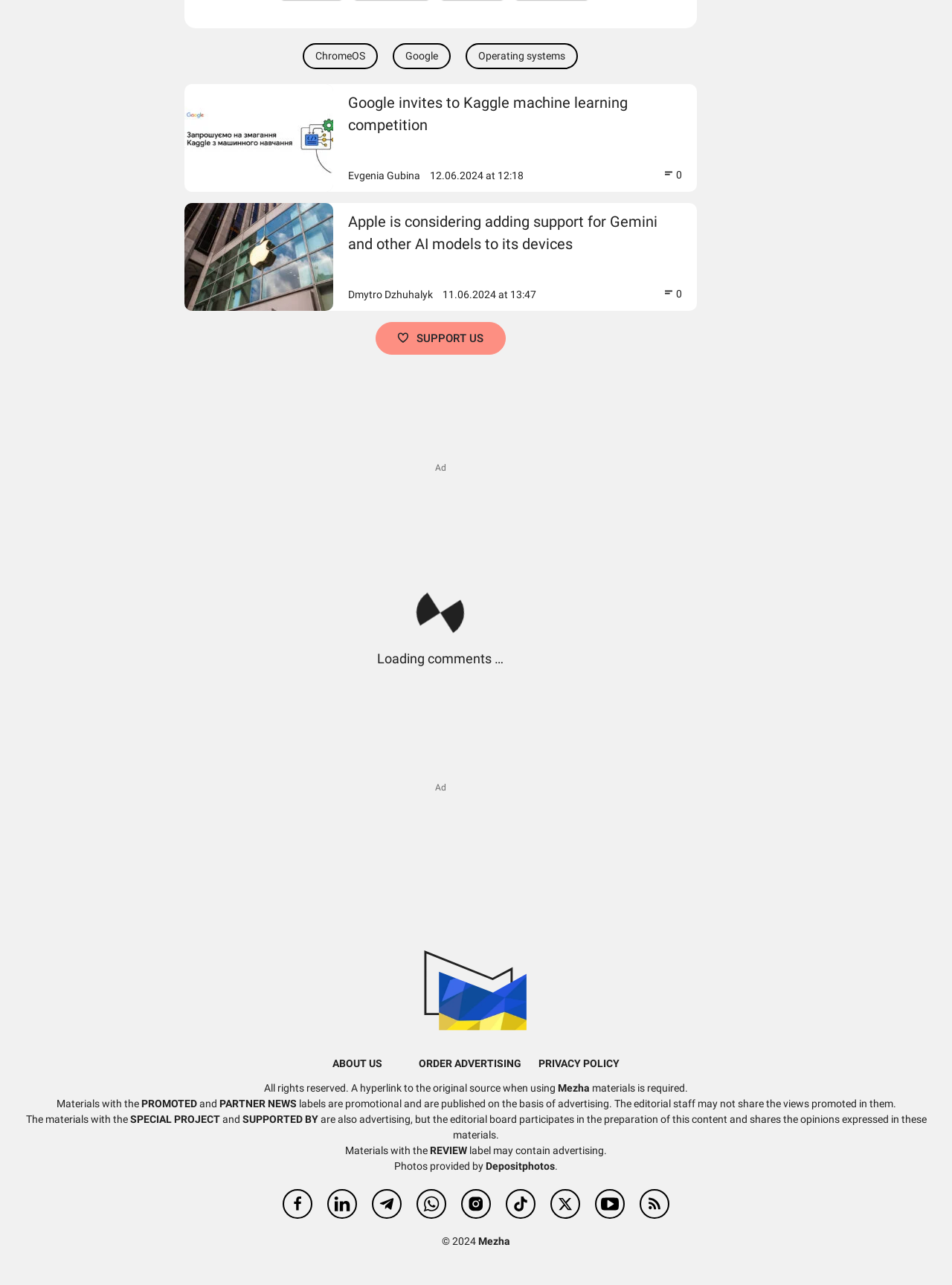Highlight the bounding box coordinates of the element that should be clicked to carry out the following instruction: "Follow Mezha on Facebook". The coordinates must be given as four float numbers ranging from 0 to 1, i.e., [left, top, right, bottom].

[0.297, 0.925, 0.328, 0.948]